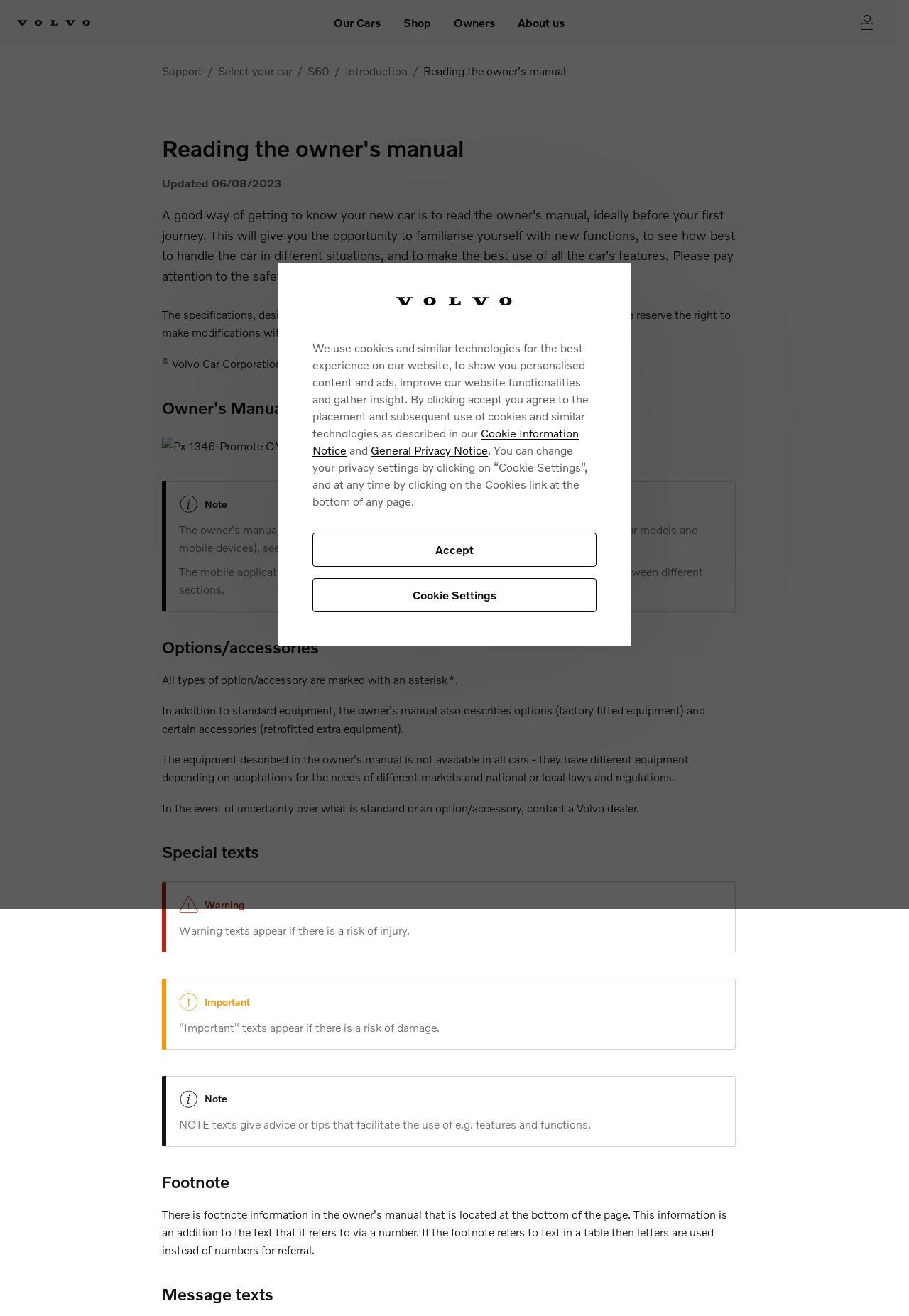Can you give a comprehensive explanation to the question given the content of the image?
What is the purpose of the owner's manual?

The webpage suggests that reading the owner's manual is a good way to get to know one's new car, implying that the manual provides important information about the car's features and functions.